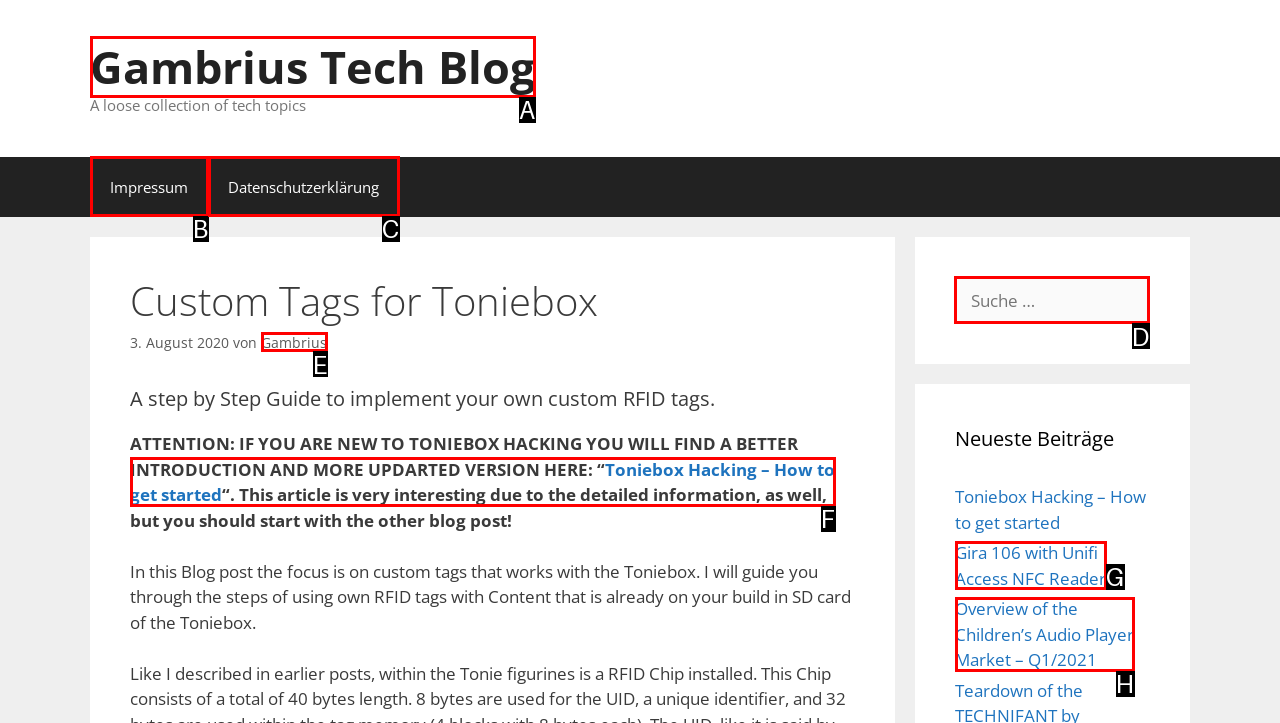Please indicate which HTML element should be clicked to fulfill the following task: search for something. Provide the letter of the selected option.

D